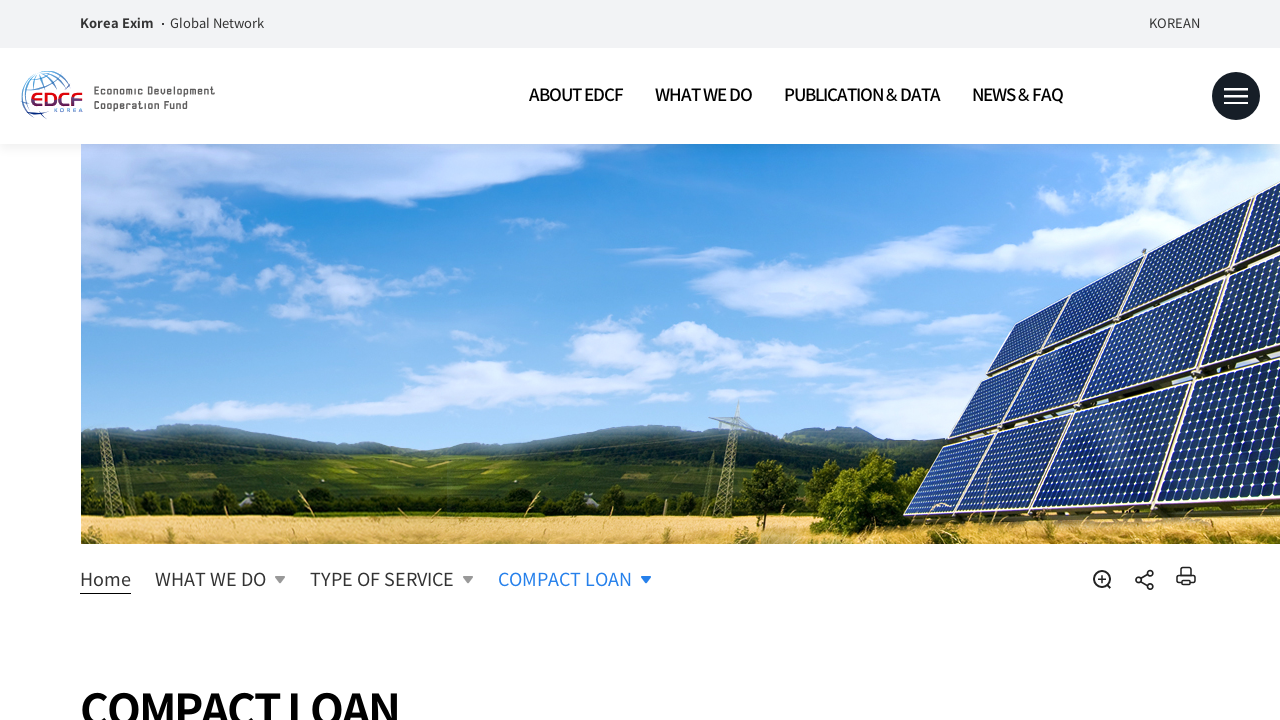What are the main categories in the navigation menu?
Craft a detailed and extensive response to the question.

The main categories in the navigation menu can be found by examining the link elements within the navigation element 'KEXIM BANK UK menu'. These categories include 'ABOUT EDCF', 'WHAT WE DO', 'PUBLICATION & DATA', and 'NEWS & FAQ'.